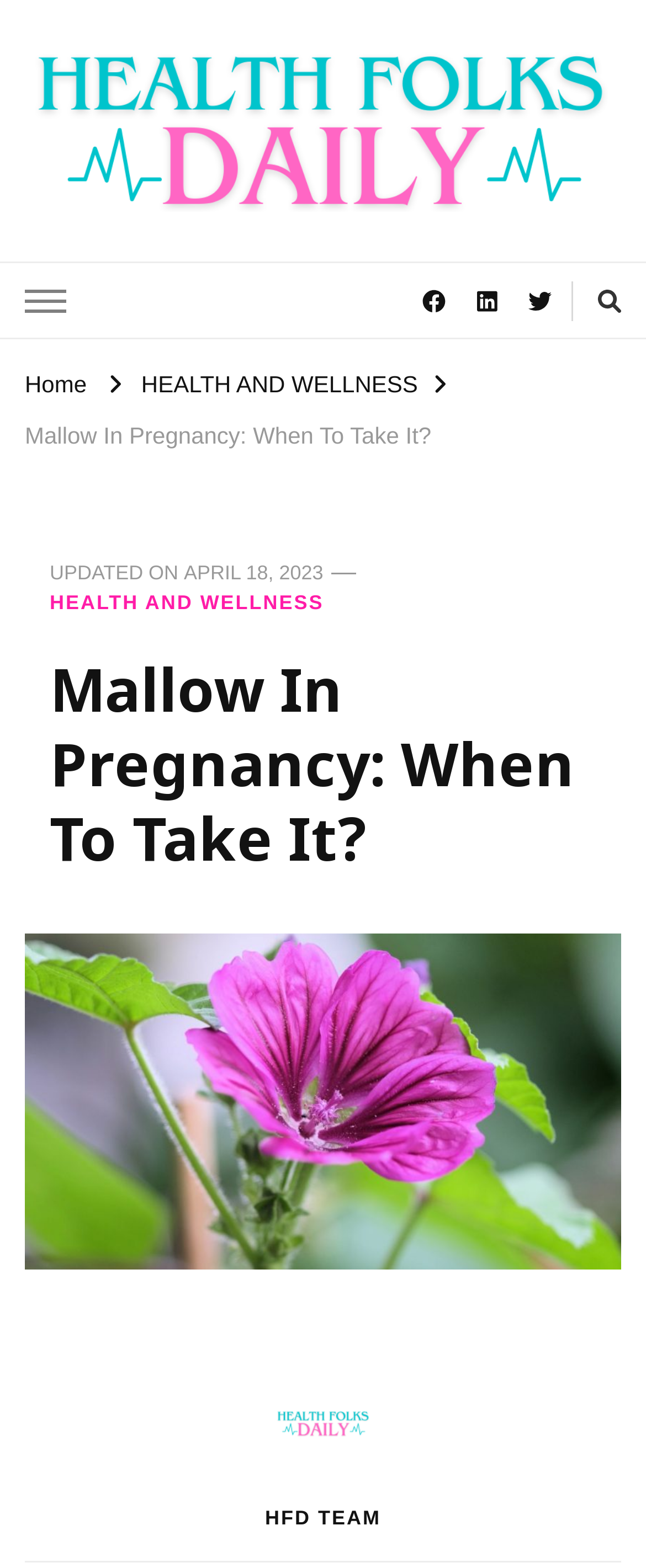Given the webpage screenshot, identify the bounding box of the UI element that matches this description: "Home".

[0.038, 0.235, 0.134, 0.252]